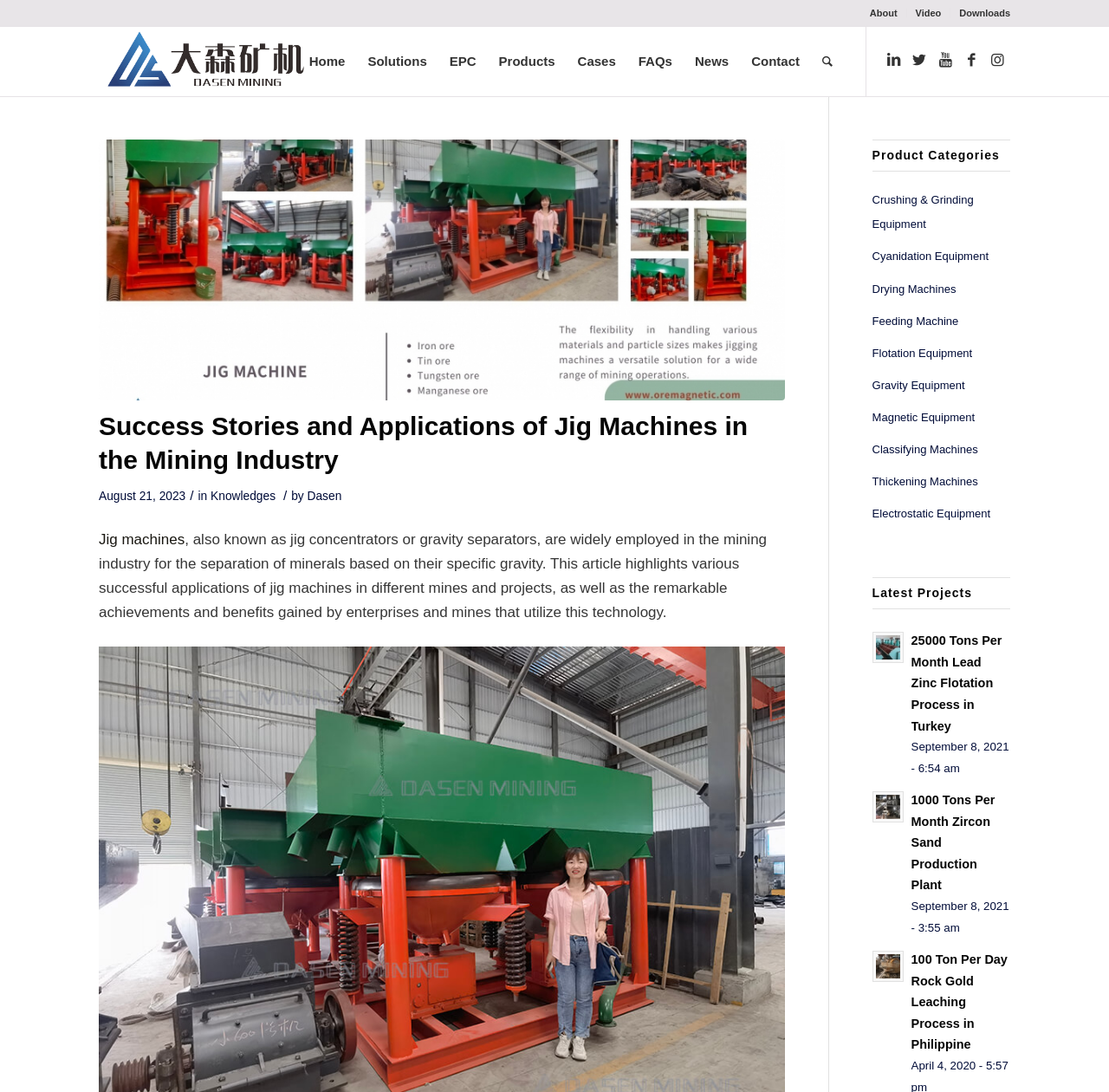Create a detailed narrative of the webpage’s visual and textual elements.

This webpage is about Dasen Mining, a company that provides solutions and products for the mining industry. At the top left corner, there is a logo of Dasen Mining, accompanied by a link to the company's homepage. Next to the logo, there are several links to different sections of the website, including "About", "Video", "Downloads", "Home", "Solutions", "EPC", "Products", "Cases", "FAQs", "News", and "Contact".

Below the top navigation bar, there is a header section that displays the title of the article, "Success Stories and Applications of Jig Machines in the Mining Industry", along with the date "August 21, 2023", and the category "Knowledges" by "Dasen". 

The main content of the webpage is a descriptive text that explains the application of jig machines in the mining industry, highlighting their successful uses in different mines and projects, and the benefits gained by enterprises and mines that utilize this technology.

On the right side of the webpage, there are two sections. The top section is titled "Product Categories" and lists several links to different product categories, including "Crushing & Grinding Equipment", "Cyanidation Equipment", "Drying Machines", and others. The bottom section is titled "Latest Projects" and displays two links to specific projects, each accompanied by an image. The projects are "lead zinc flotation process" and "zircon heat treatment", with their respective dates and descriptions.

At the top right corner, there are social media links to LinkedIn, Twitter, Youtube, Facebook, and Instagram.